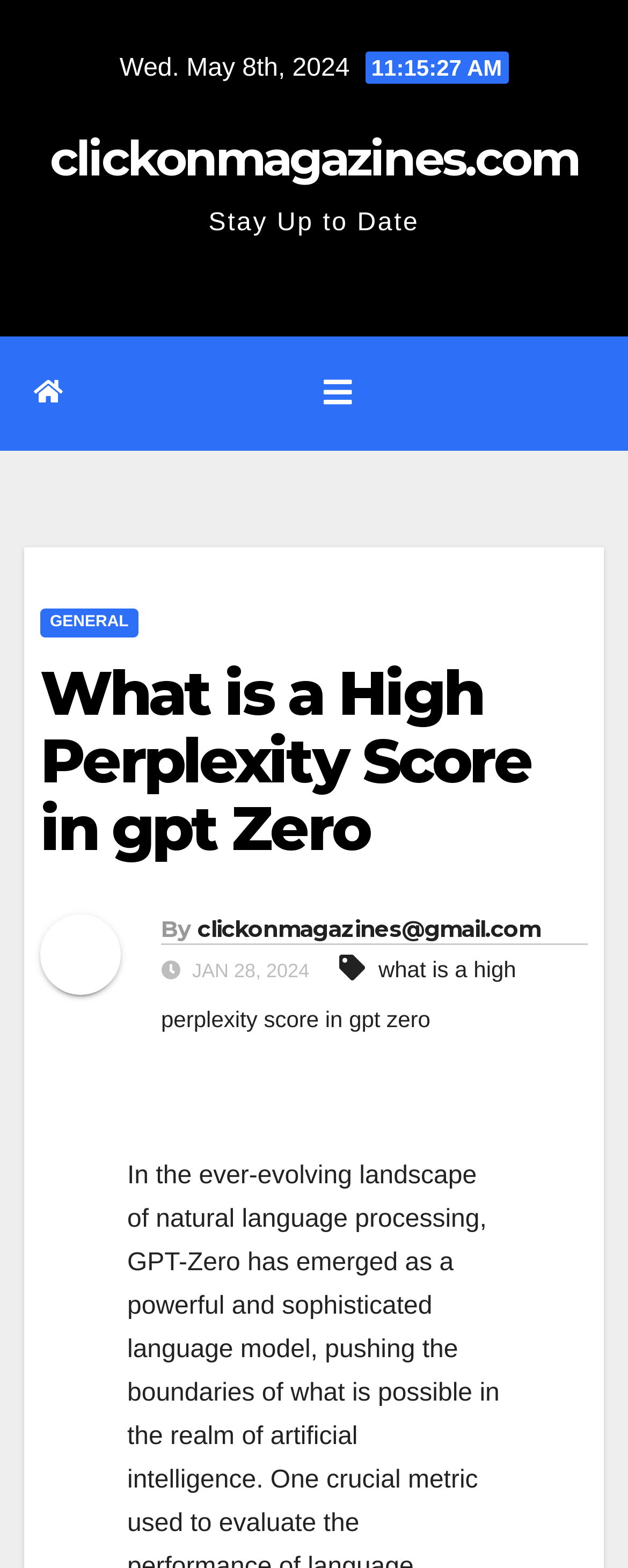Answer this question using a single word or a brief phrase:
How many links are there in the article?

4